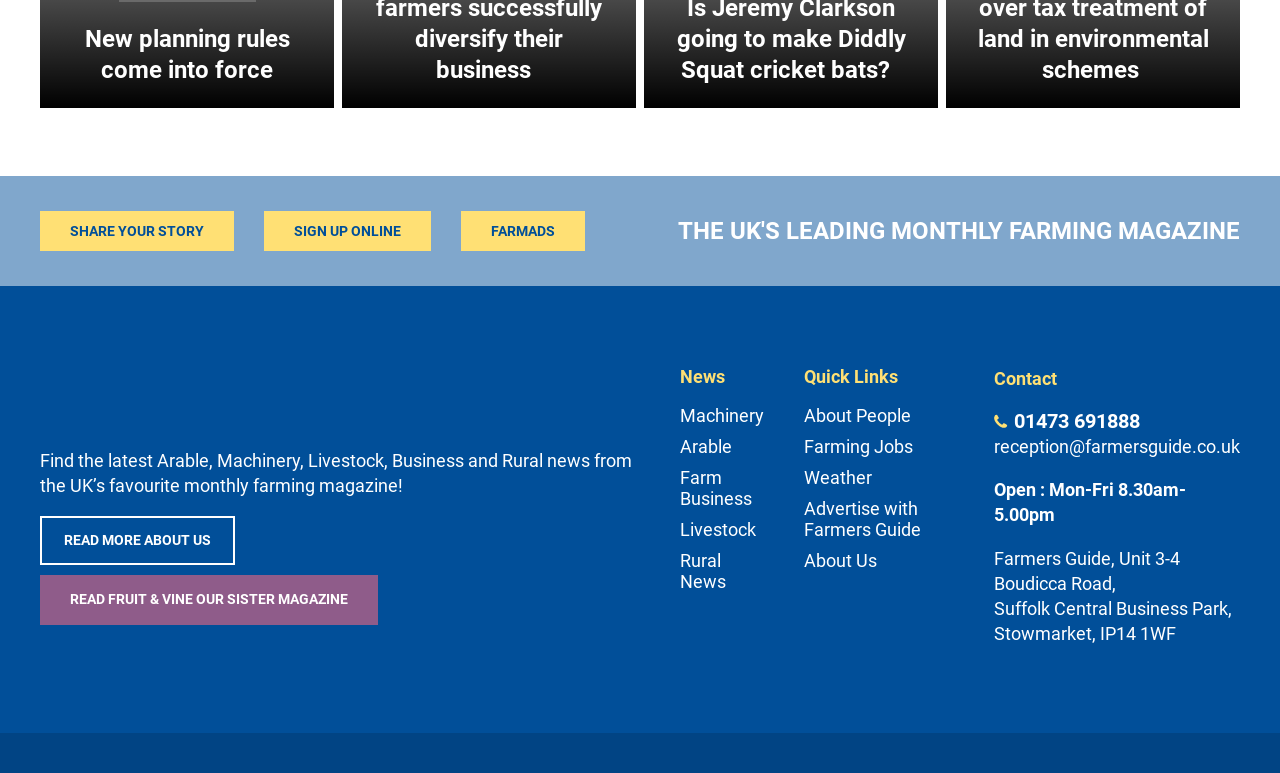Please specify the bounding box coordinates of the element that should be clicked to execute the given instruction: 'Learn about farm business'. Ensure the coordinates are four float numbers between 0 and 1, expressed as [left, top, right, bottom].

[0.531, 0.604, 0.597, 0.658]